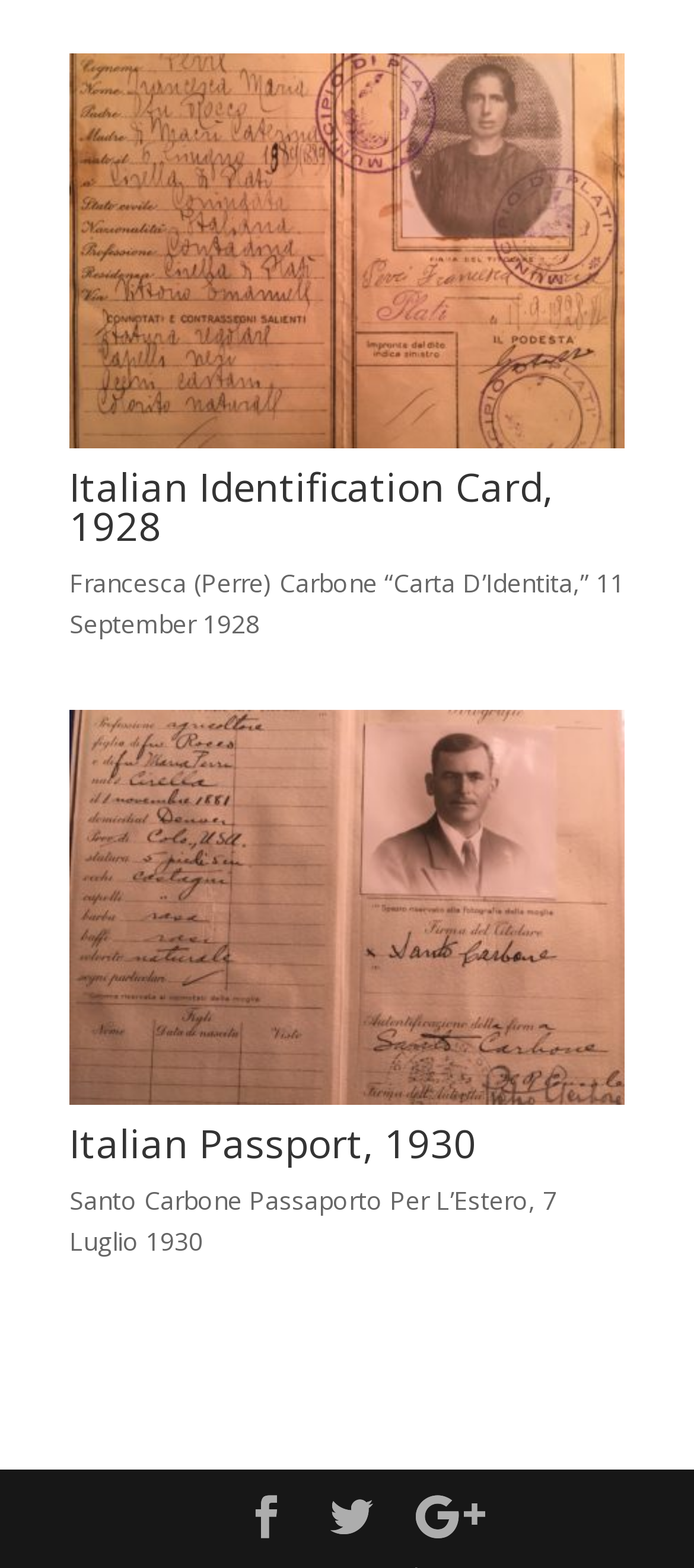Please find the bounding box coordinates (top-left x, top-left y, bottom-right x, bottom-right y) in the screenshot for the UI element described as follows: title="Italian Identification Card, 1928"

[0.1, 0.268, 0.9, 0.29]